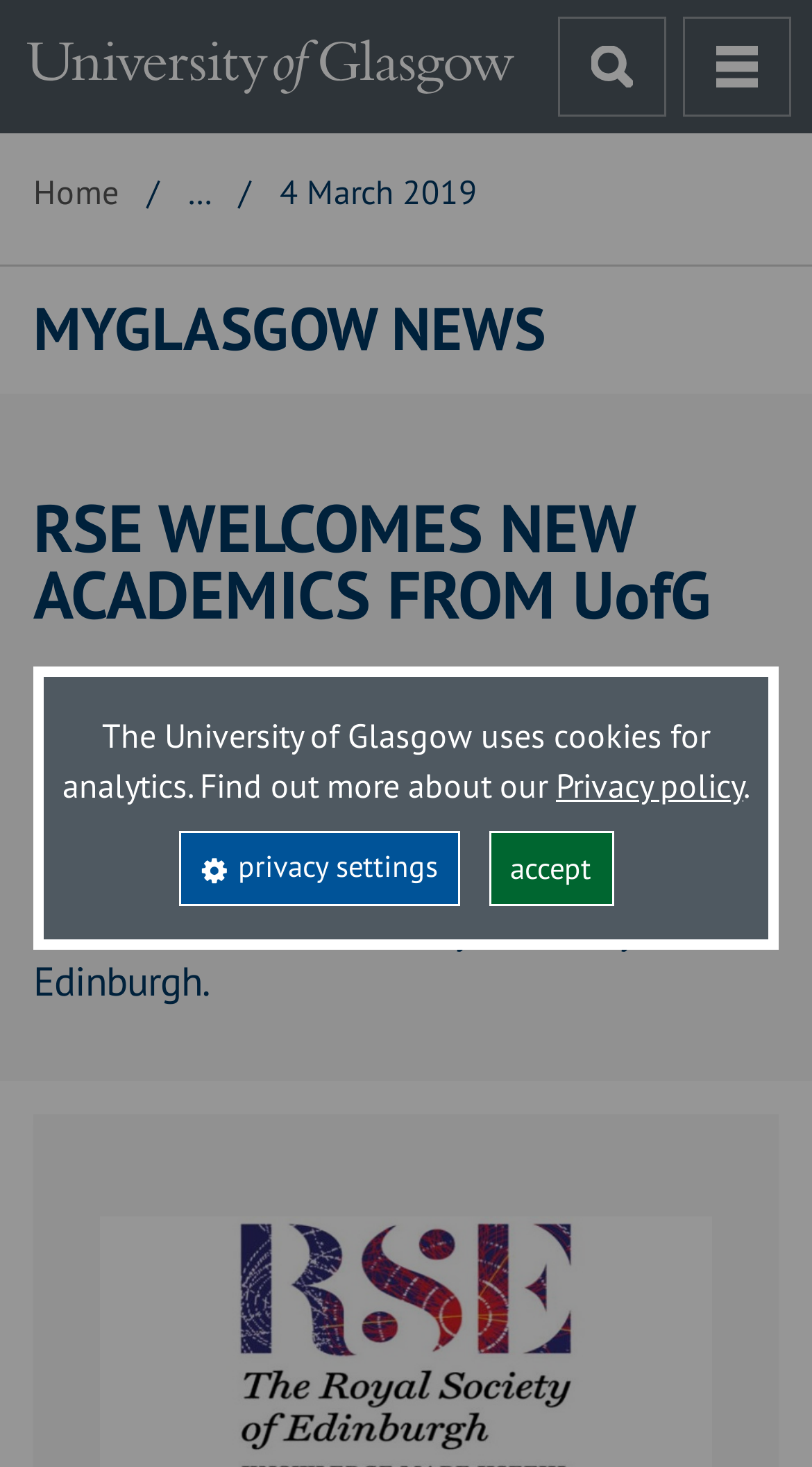Generate a thorough caption detailing the webpage content.

The webpage is from the University of Glasgow, specifically the MyGlasgow News section, and it appears to be an article about the Royal Society of Edinburgh welcoming new academics from the University of Glasgow.

At the top left corner, there is a small University of Glasgow logo, and next to it, a link to the university's homepage. Below the logo, there is a navigation bar with breadcrumbs, showing the path from the home page to the current news article.

On the top right side, there are three buttons: "open search", "open menu", and a search icon. The menu icon is composed of three horizontal bars.

In the main content area, there is a heading "MYGLASGOW NEWS" followed by a subheading "RSE WELCOMES NEW ACADEMICS FROM UofG". Below the subheading, there is a publication date "Published: 1 March 2019" and a brief article summary. The article text describes the announcement of new Fellows of the Royal Society of Edinburgh from the University of Glasgow.

At the bottom of the page, there is a cookie policy notification with a link to the privacy policy and two buttons: "privacy settings" and "accept".

Overall, the webpage has a simple and clean layout, with a focus on presenting the news article and providing easy navigation to other parts of the website.